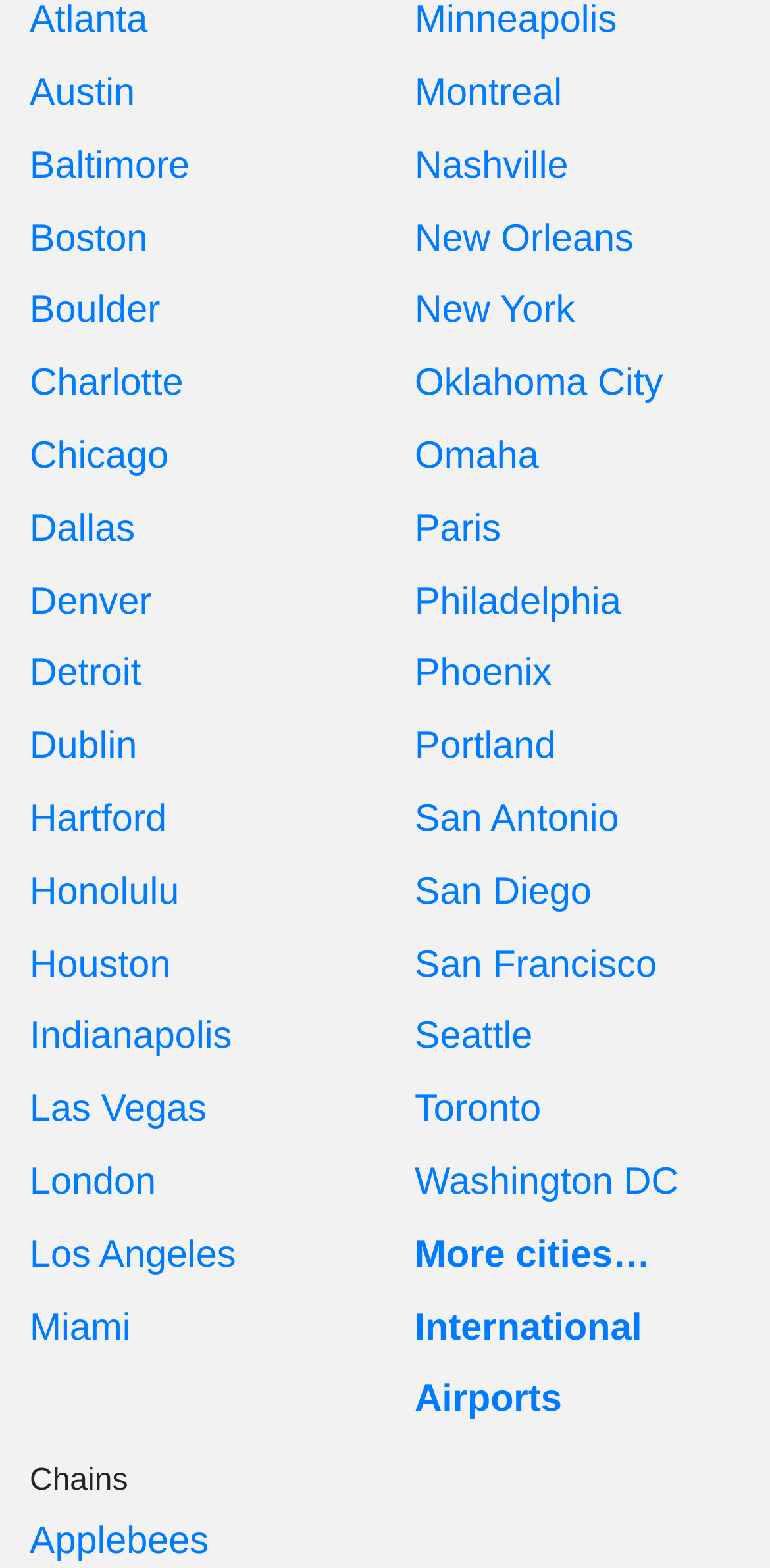How many chain options are available?
Please answer the question as detailed as possible.

I found a heading element with the text 'Chains' and a link element with the text 'Applebees', indicating that there is only one chain option available.